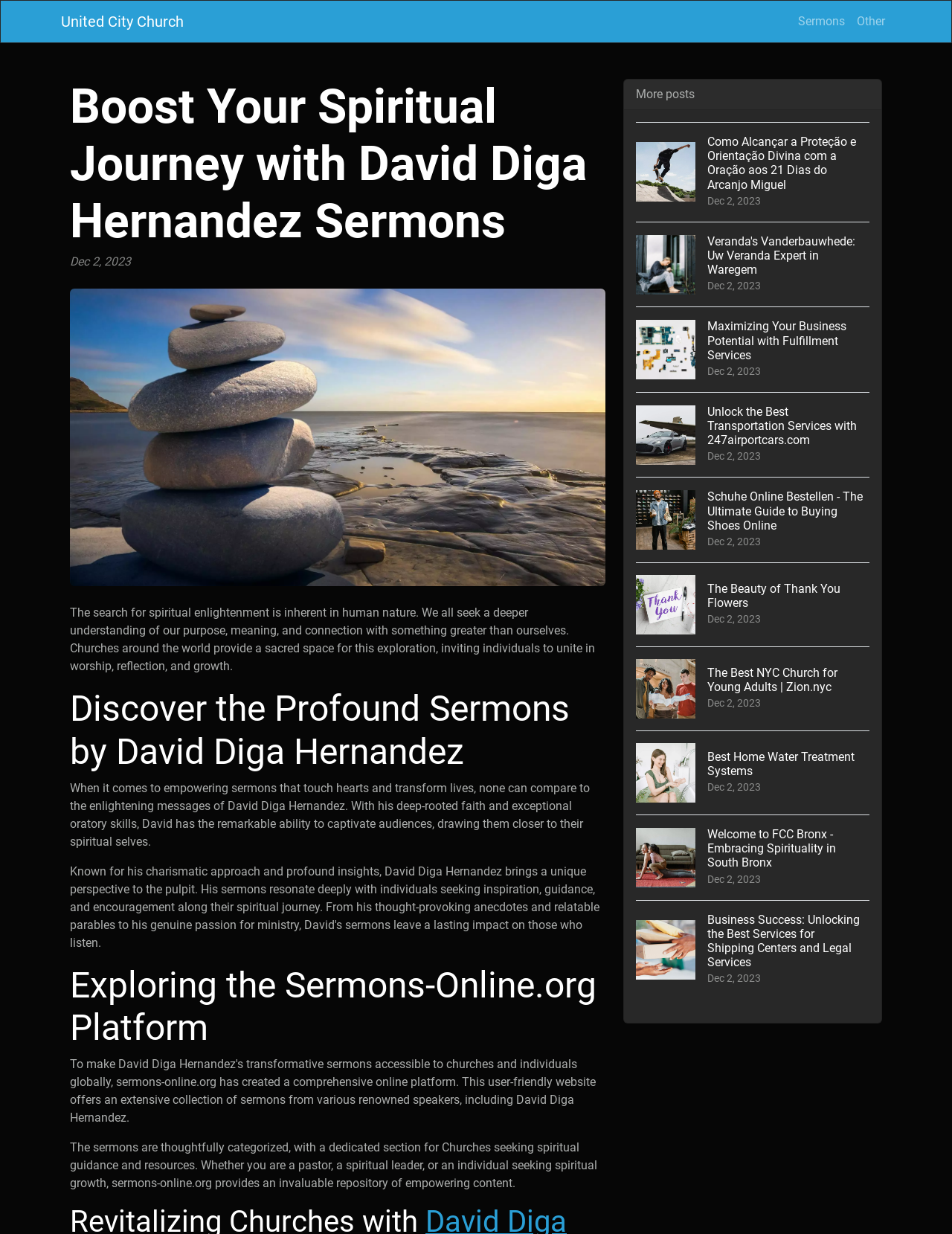Show me the bounding box coordinates of the clickable region to achieve the task as per the instruction: "Read the post 'Como Alcançar a Proteção e Orientação Divina com a Oração aos 21 Dias do Arcanjo Miguel'".

[0.668, 0.099, 0.913, 0.179]